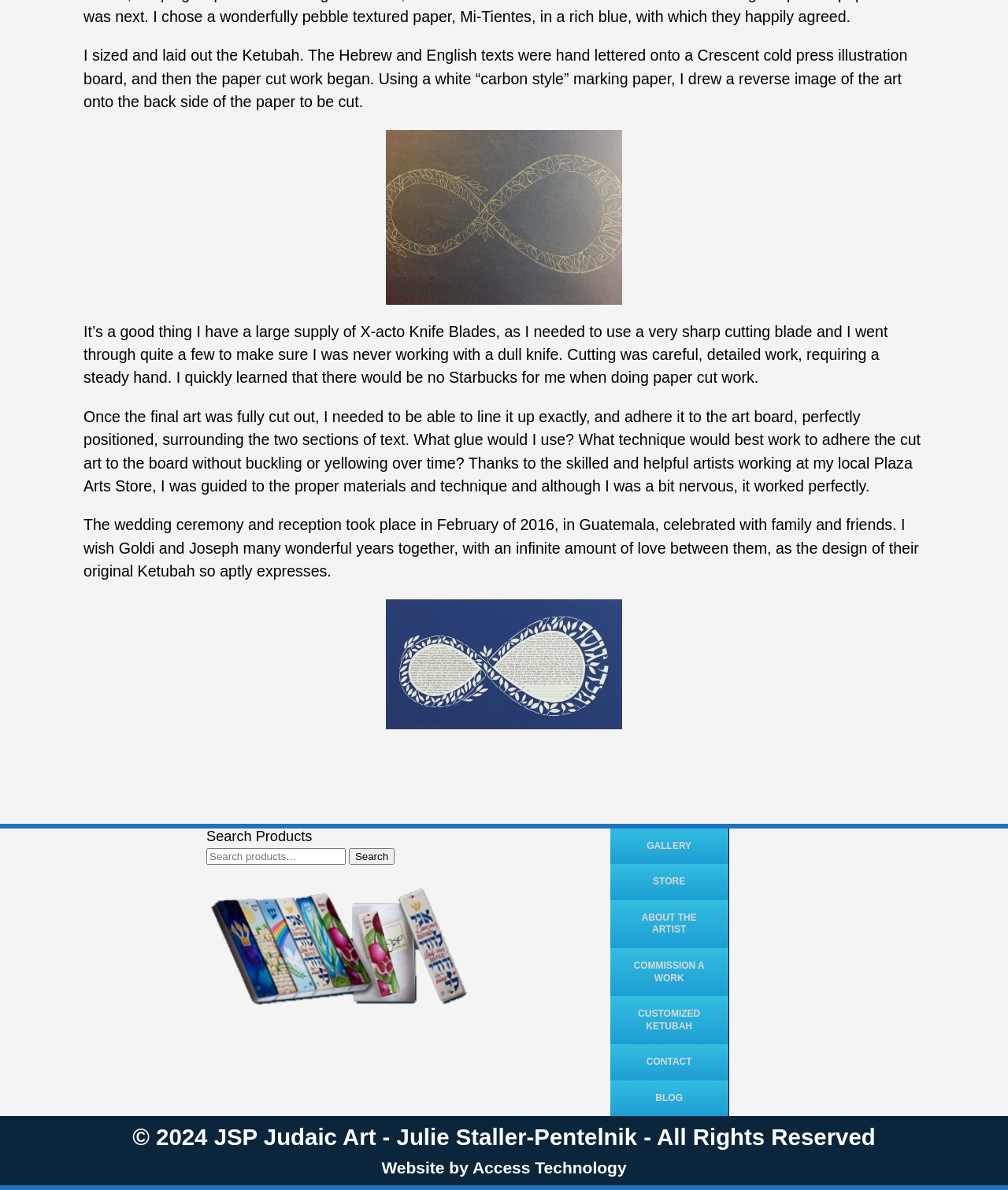What is the purpose of the search box?
Craft a detailed and extensive response to the question.

The search box is located below the heading 'Search Products' and has a placeholder text 'Search for:', indicating that it is used to search for products.